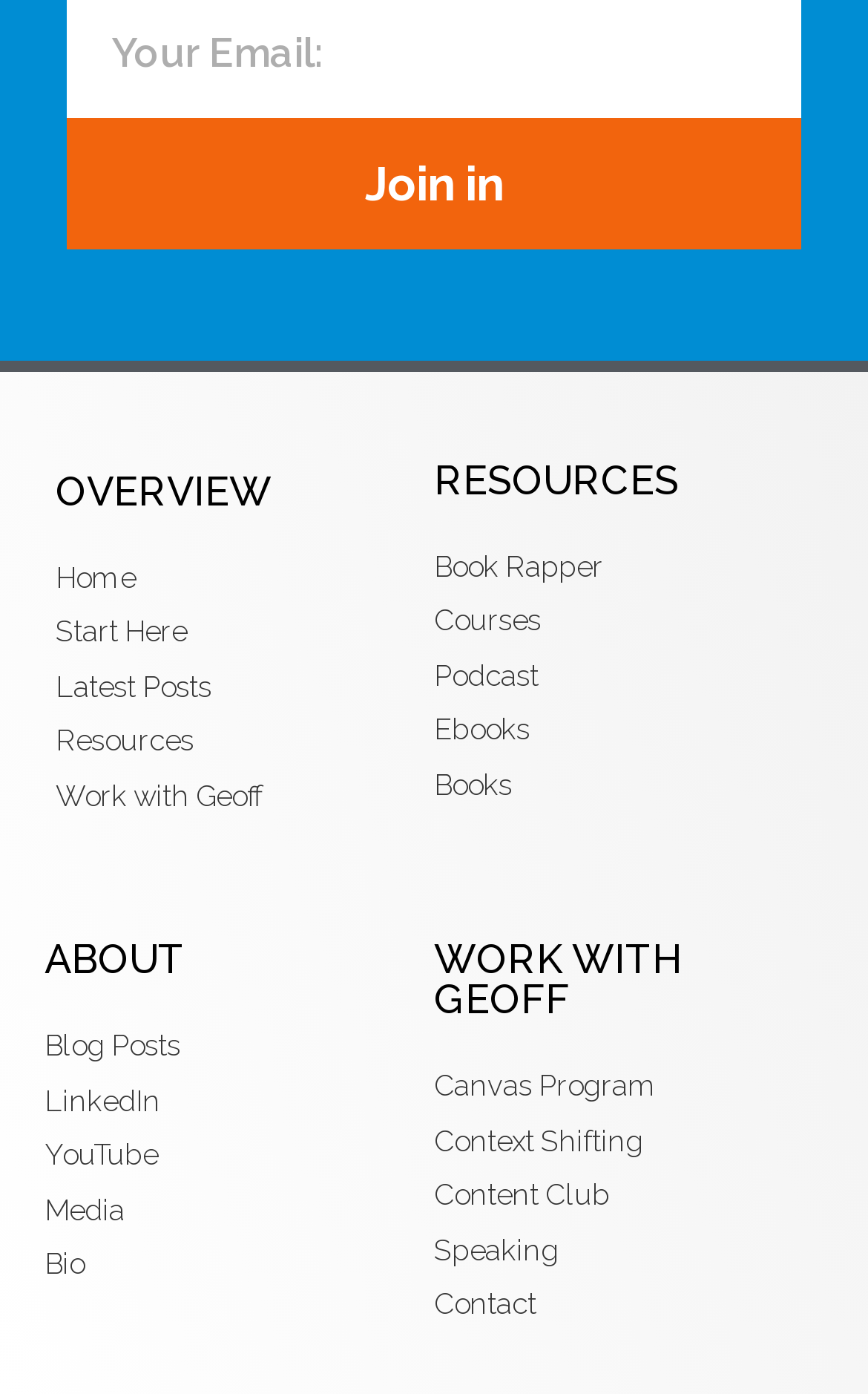Predict the bounding box coordinates for the UI element described as: "Blog Posts". The coordinates should be four float numbers between 0 and 1, presented as [left, top, right, bottom].

[0.051, 0.735, 0.5, 0.766]